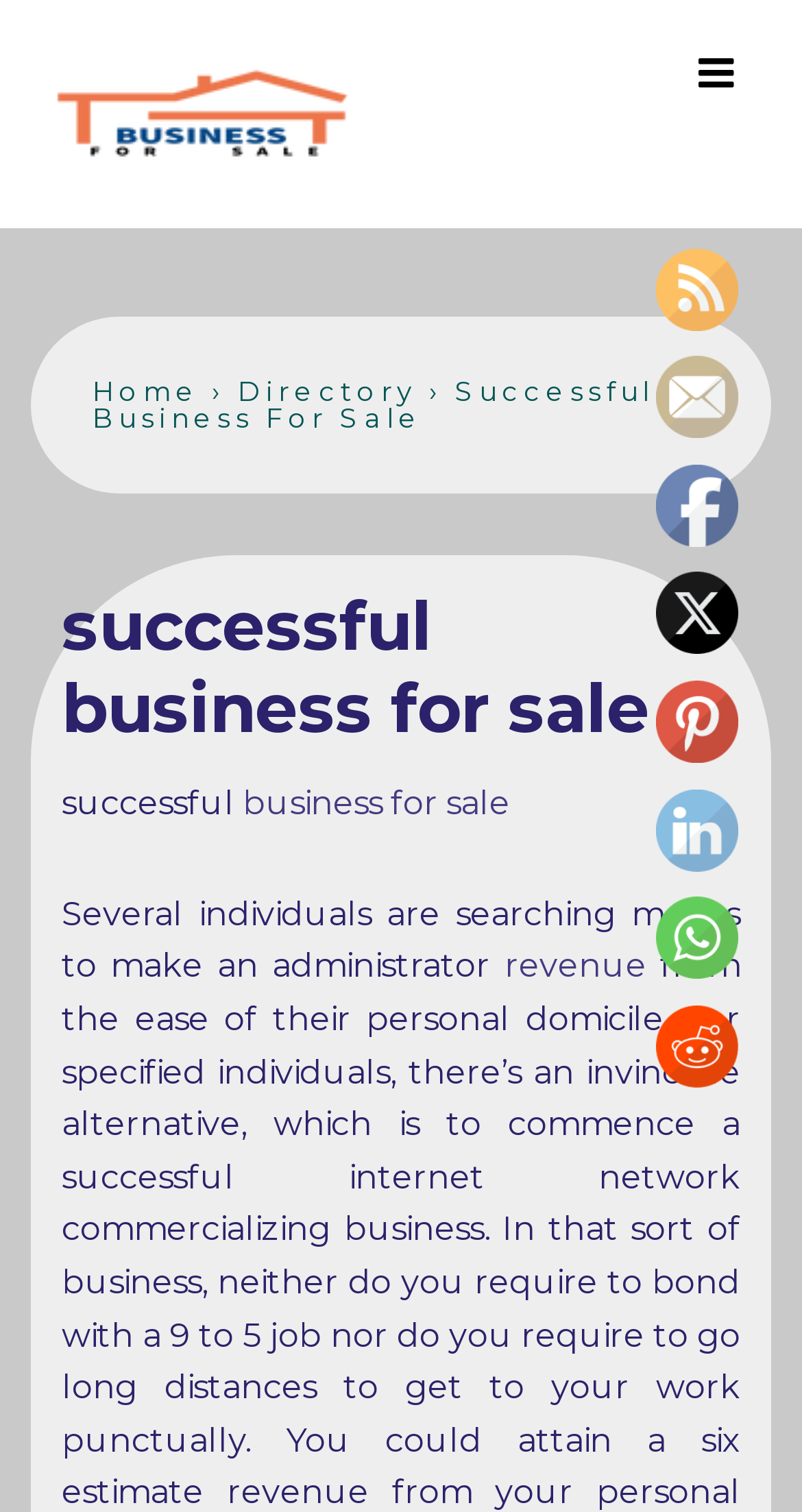Please locate the bounding box coordinates of the element that should be clicked to achieve the given instruction: "Click the MENU button".

[0.831, 0.019, 0.956, 0.086]